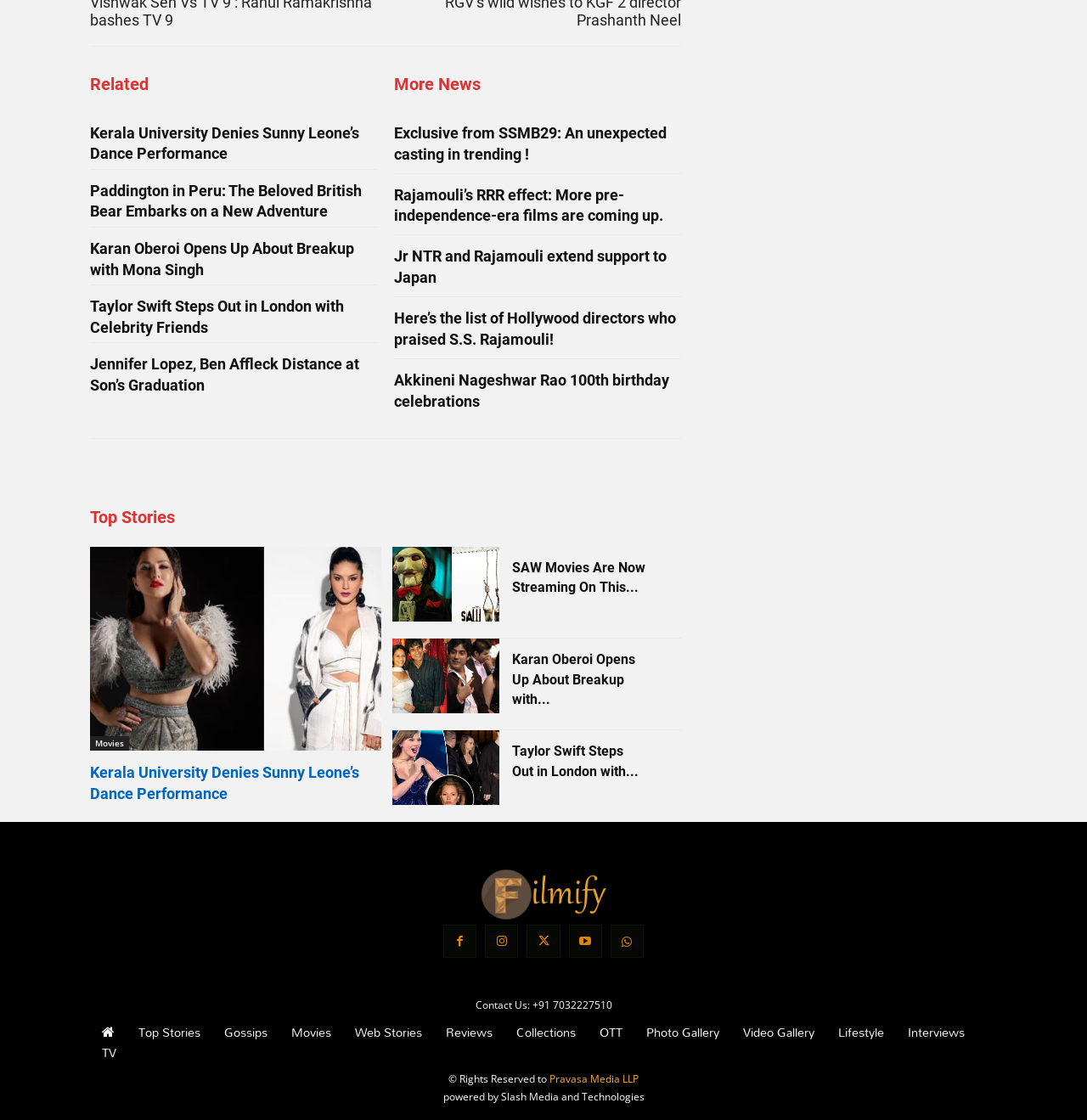Identify the bounding box coordinates of the clickable section necessary to follow the following instruction: "Click on 'Logo'". The coordinates should be presented as four float numbers from 0 to 1, i.e., [left, top, right, bottom].

[0.208, 0.767, 0.792, 0.814]